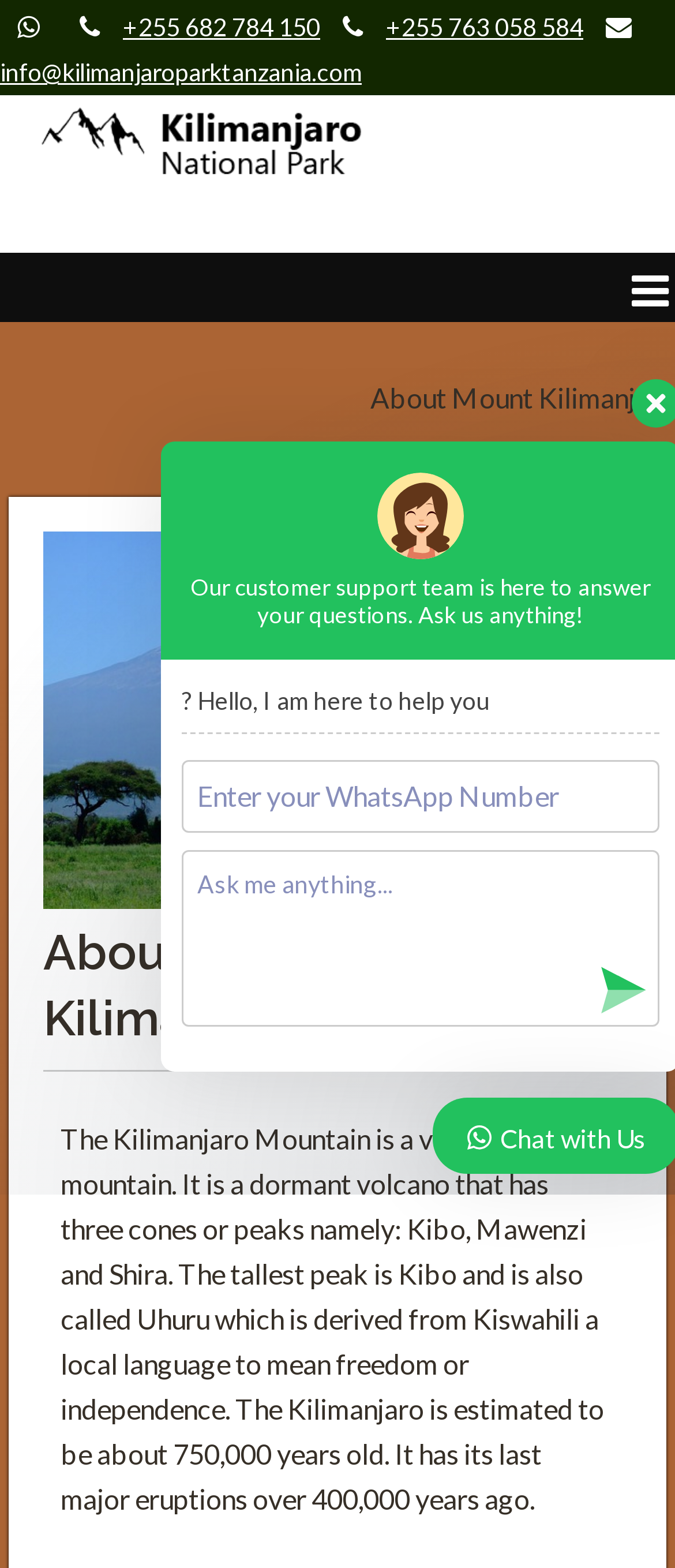Describe every aspect of the webpage comprehensively.

The webpage is about Mount Kilimanjaro National Park. At the top, there are two phone numbers, +255 682 784 150 and +255 763 058 584, positioned side by side, followed by an email address, info@kilimanjaroparktanzania.com, below them. To the right of the email address, there is a link with a kilimanjaro logo. 

Below these contact details, there is a link with a social media icon on the right side of the page. The main content of the webpage starts with a heading, "About Mount Kilimanjaro", which is accompanied by an image on its left side, depicting a 6 Days Kilimanjaro Safari Tour. 

Below the heading, there is a paragraph of text that describes Mount Kilimanjaro as a volcanic mountain with three cones or peaks, namely Kibo, Mawenzi, and Shira. The tallest peak is Kibo, also known as Uhuru, which means freedom or independence in Kiswahili. The mountain is estimated to be around 750,000 years old, with its last major eruptions occurring over 400,000 years ago.

To the right of the paragraph, there are two small images, one of which is a WhatsApp support icon. Below the paragraph, there is a section with a heading, "Our customer support team is here to answer your questions. Ask us anything!", accompanied by a textbox to enter a WhatsApp number and another textbox to ask a question. There is also a chat icon and a "Chat with Us" button at the bottom of the page.